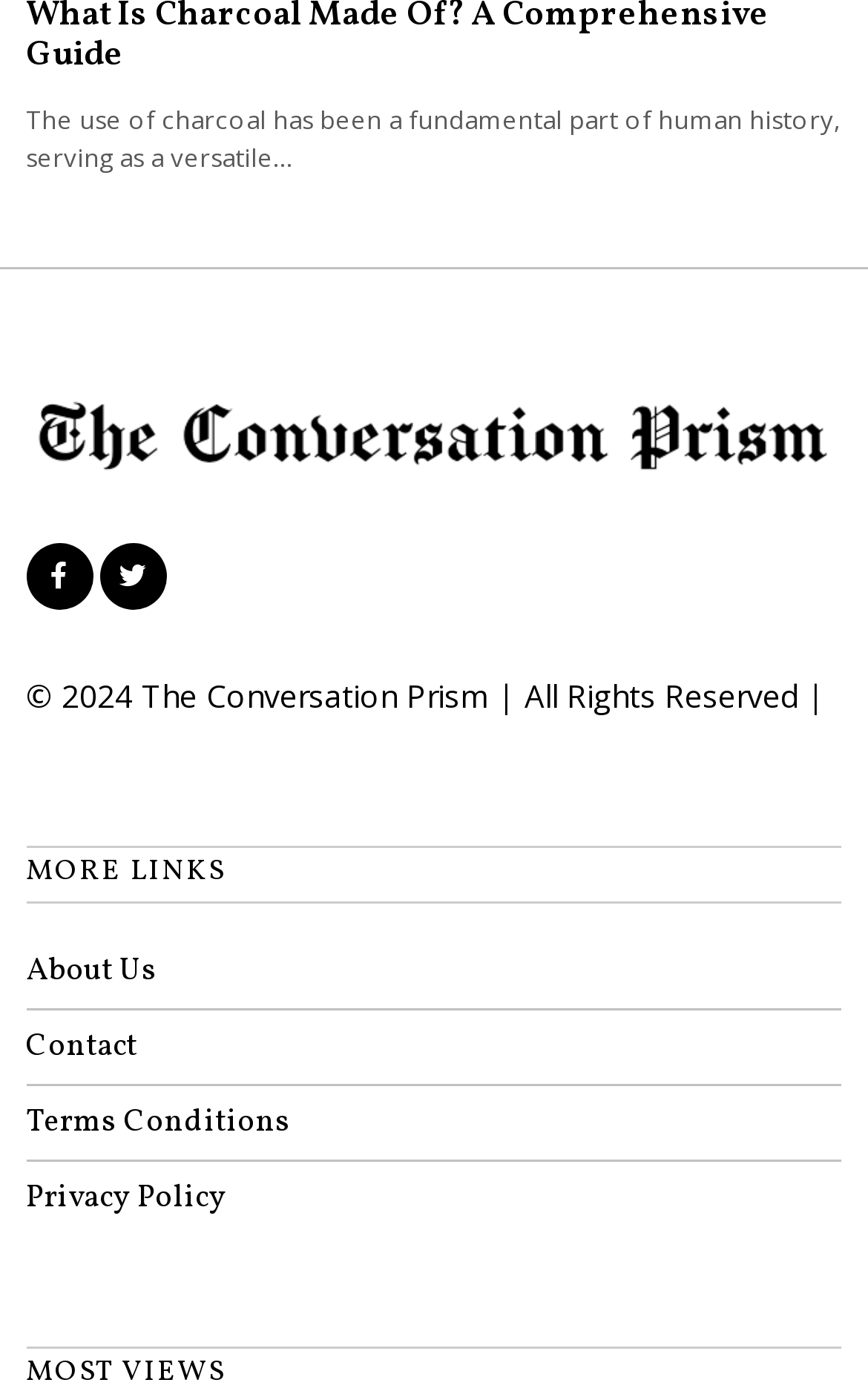What is the logo of the website?
Carefully examine the image and provide a detailed answer to the question.

I found the logo by looking at the image element with the text 'The Conversation Prism Logo' located at the top of the page.